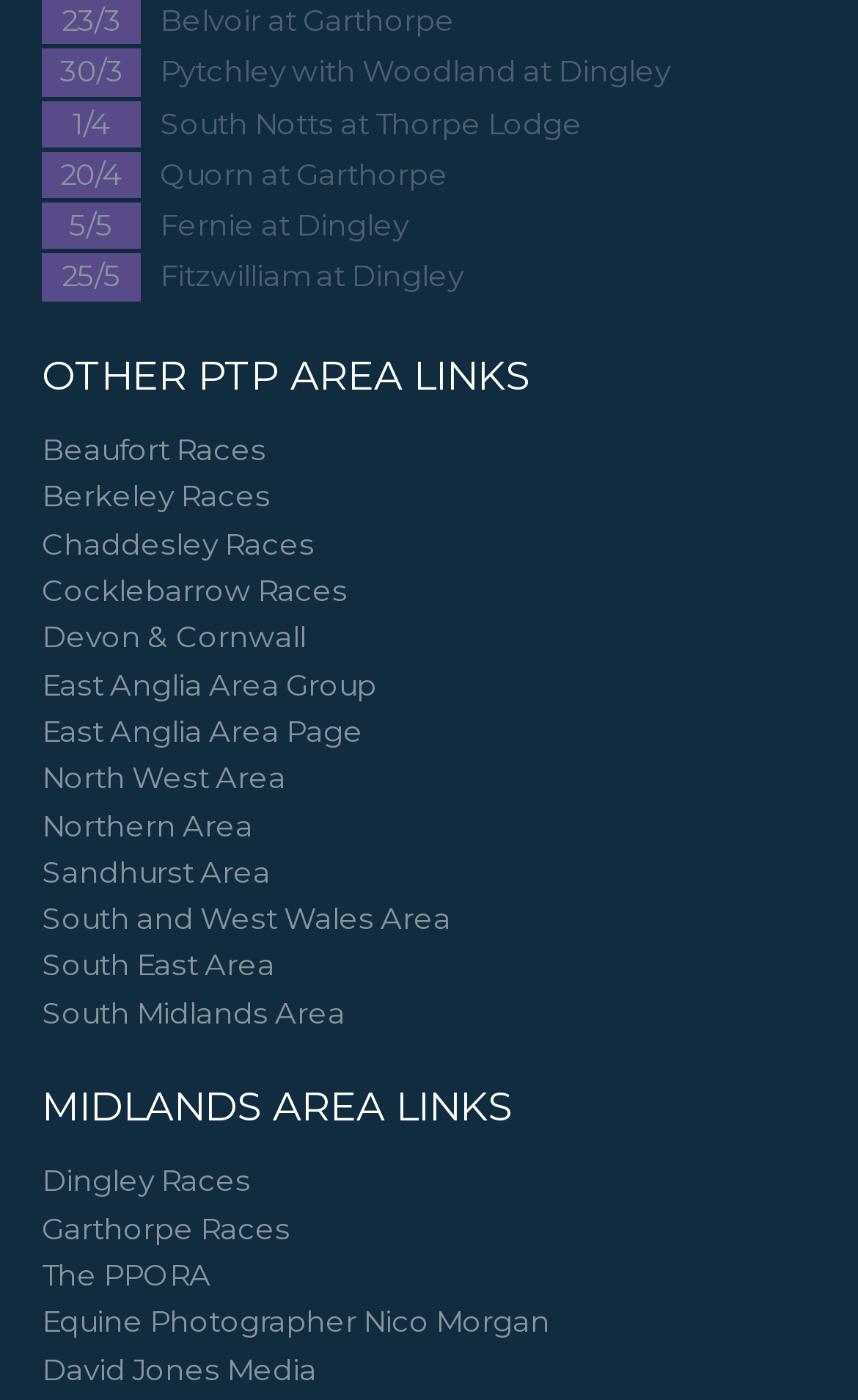Please locate the clickable area by providing the bounding box coordinates to follow this instruction: "Click on Dingley Races link".

[0.048, 0.828, 0.292, 0.861]